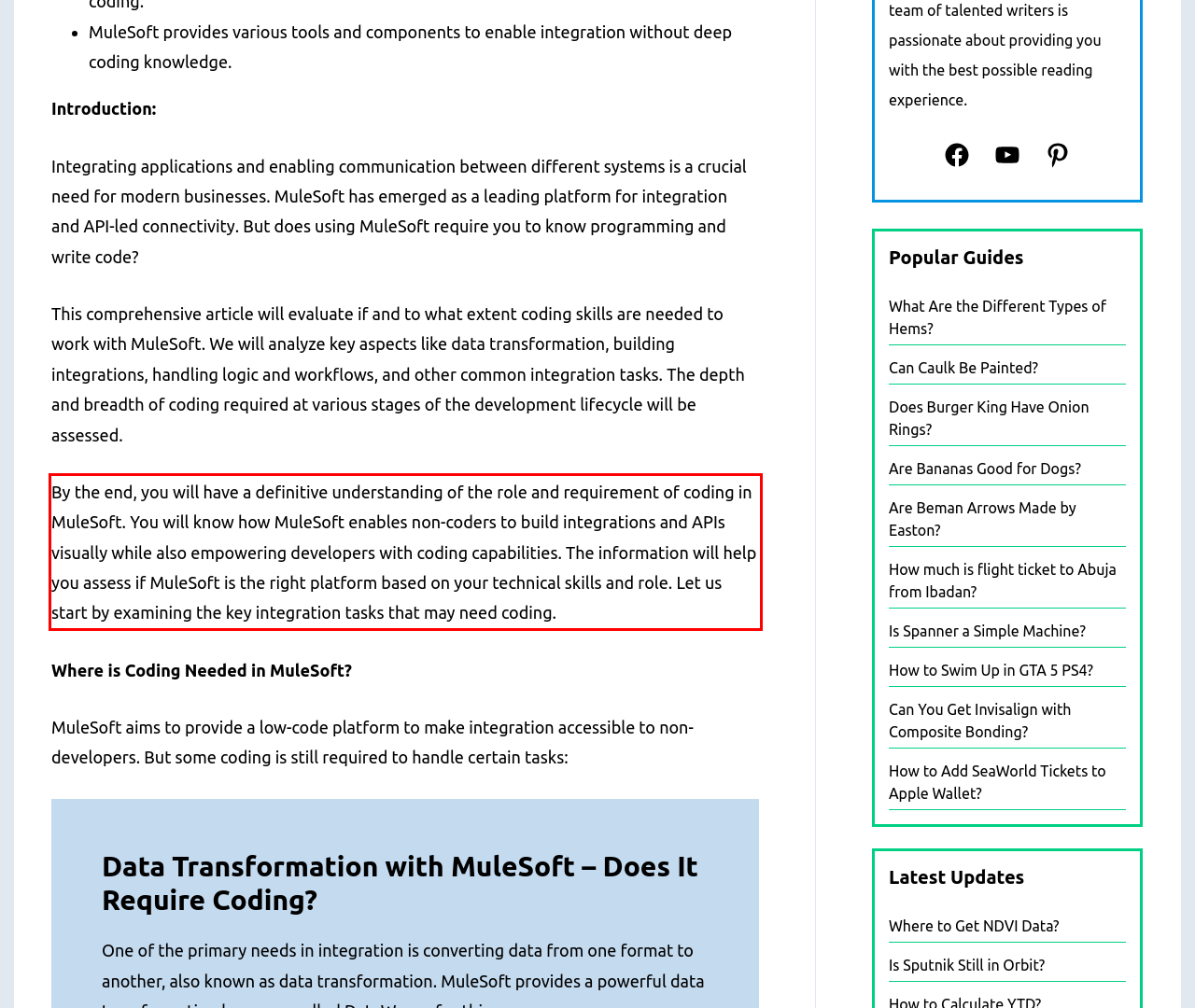The screenshot provided shows a webpage with a red bounding box. Apply OCR to the text within this red bounding box and provide the extracted content.

By the end, you will have a definitive understanding of the role and requirement of coding in MuleSoft. You will know how MuleSoft enables non-coders to build integrations and APIs visually while also empowering developers with coding capabilities. The information will help you assess if MuleSoft is the right platform based on your technical skills and role. Let us start by examining the key integration tasks that may need coding.